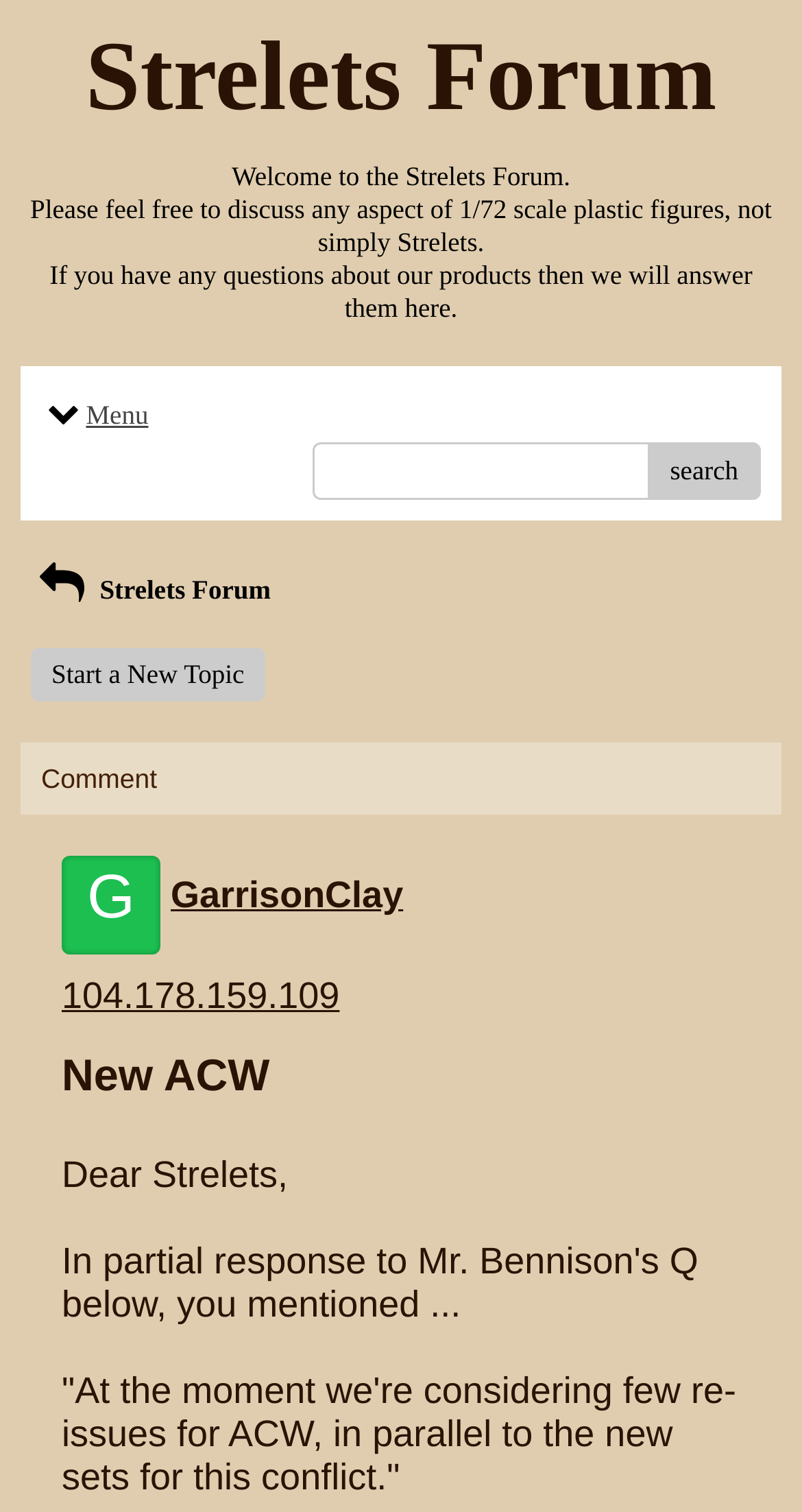Please provide a comprehensive answer to the question based on the screenshot: What is the topic of the latest post?

The latest post is indicated by the static text 'New ACW' which is located at the bottom of the webpage, suggesting that the topic of the latest post is related to the American Civil War.